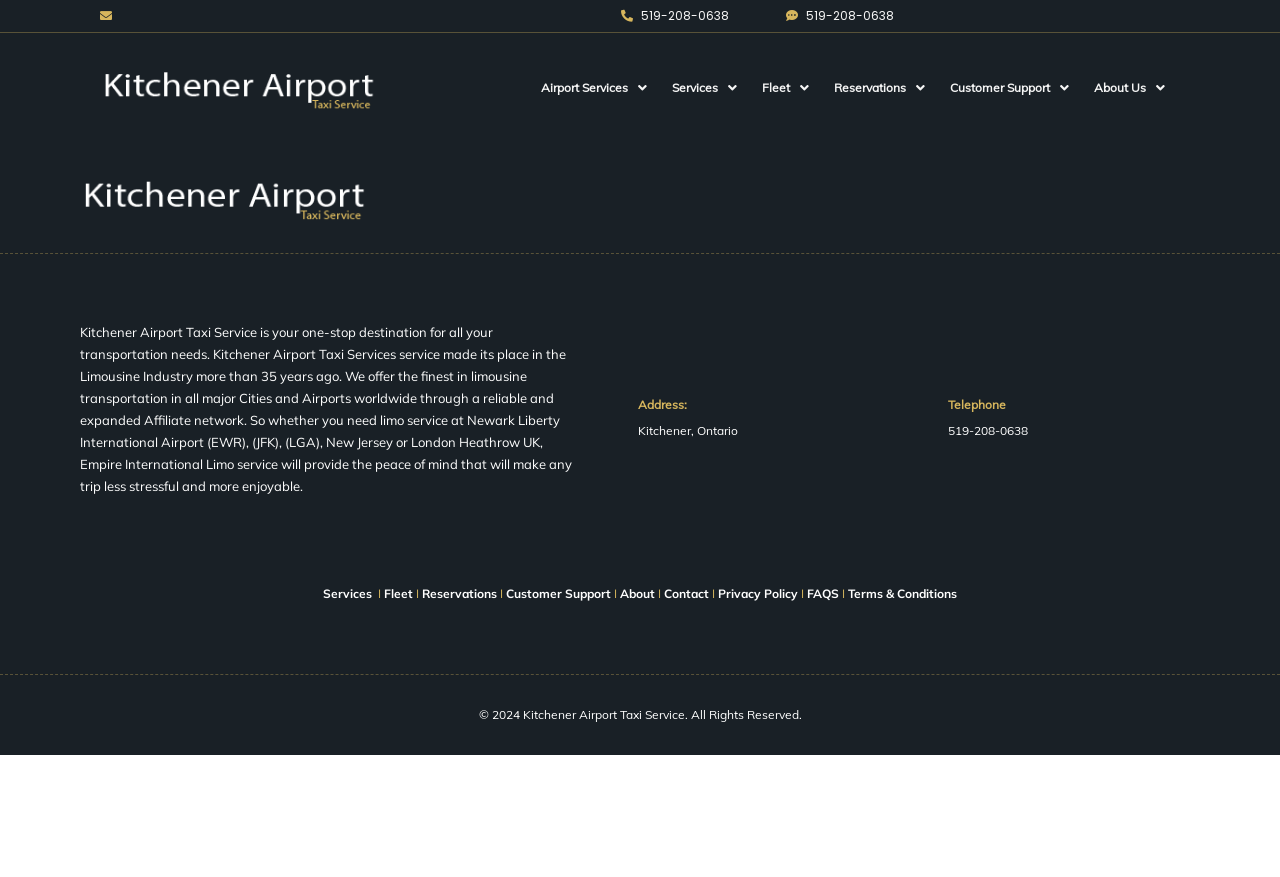Find the bounding box coordinates of the element to click in order to complete the given instruction: "Check the Reservations page."

[0.644, 0.076, 0.734, 0.124]